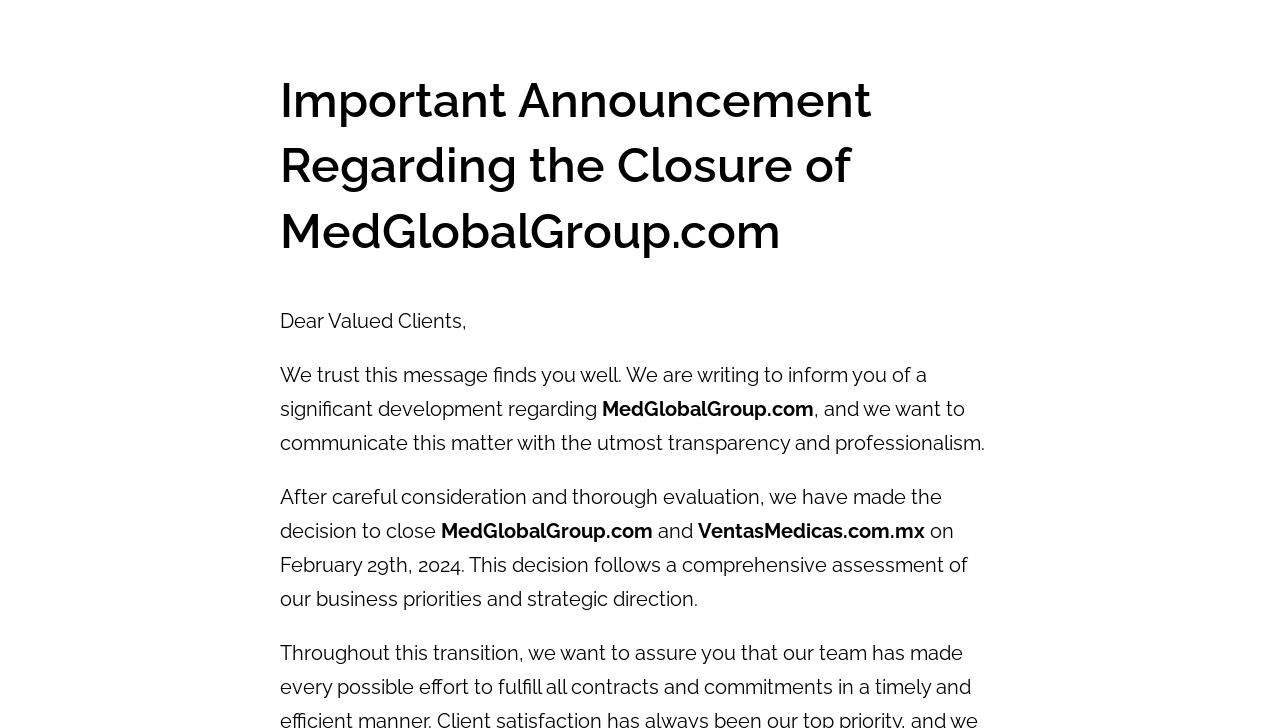Analyze the image and deliver a detailed answer to the question: What prompted the closure of MedGlobalGroup.com?

The static text element 'This decision follows a comprehensive assessment of our business priorities and strategic direction' implies that the closure of MedGlobalGroup.com was prompted by a reassessment of the company's business priorities and strategic direction.